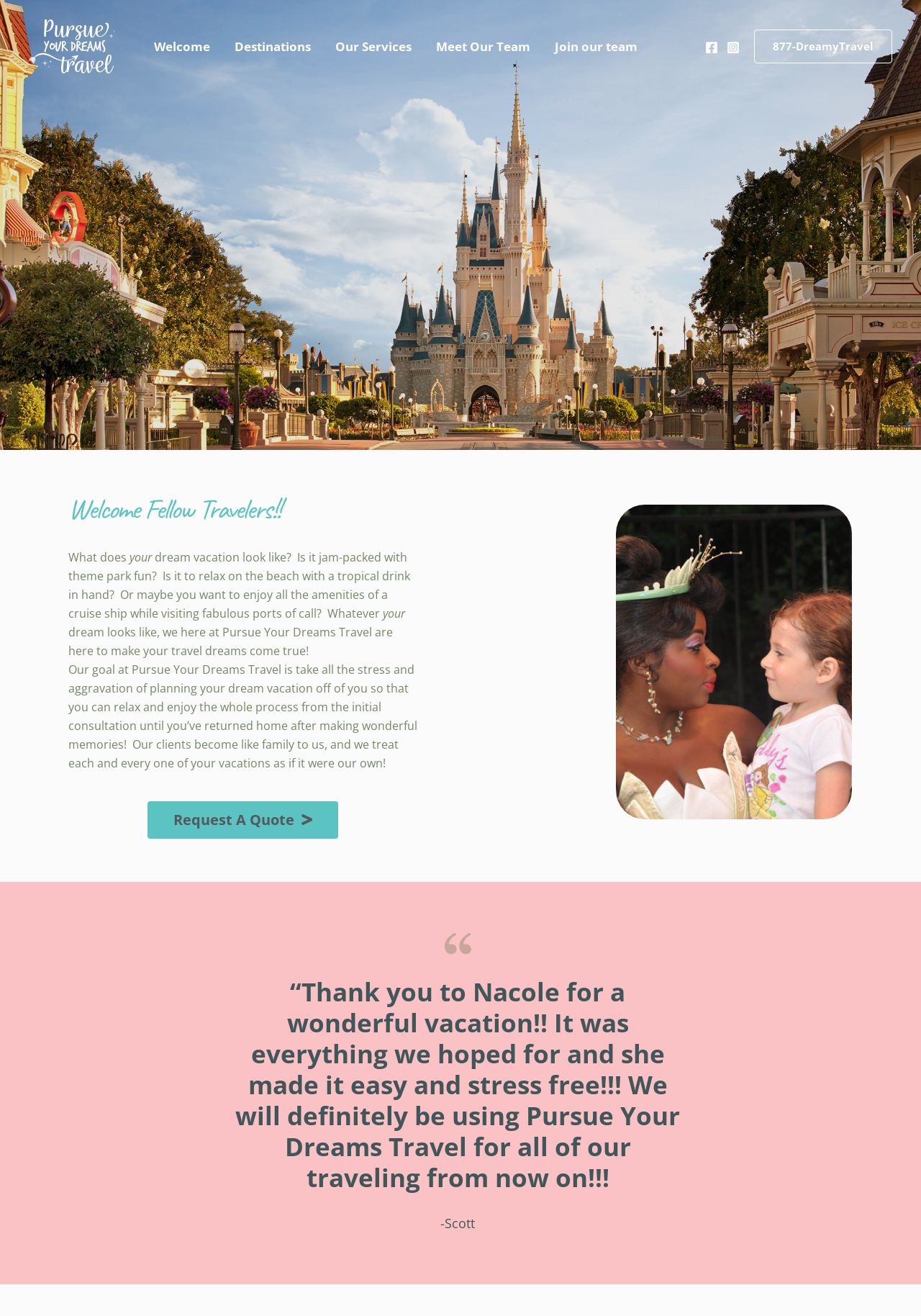Could you indicate the bounding box coordinates of the region to click in order to complete this instruction: "Click on the 'Destinations' link".

[0.241, 0.016, 0.351, 0.054]